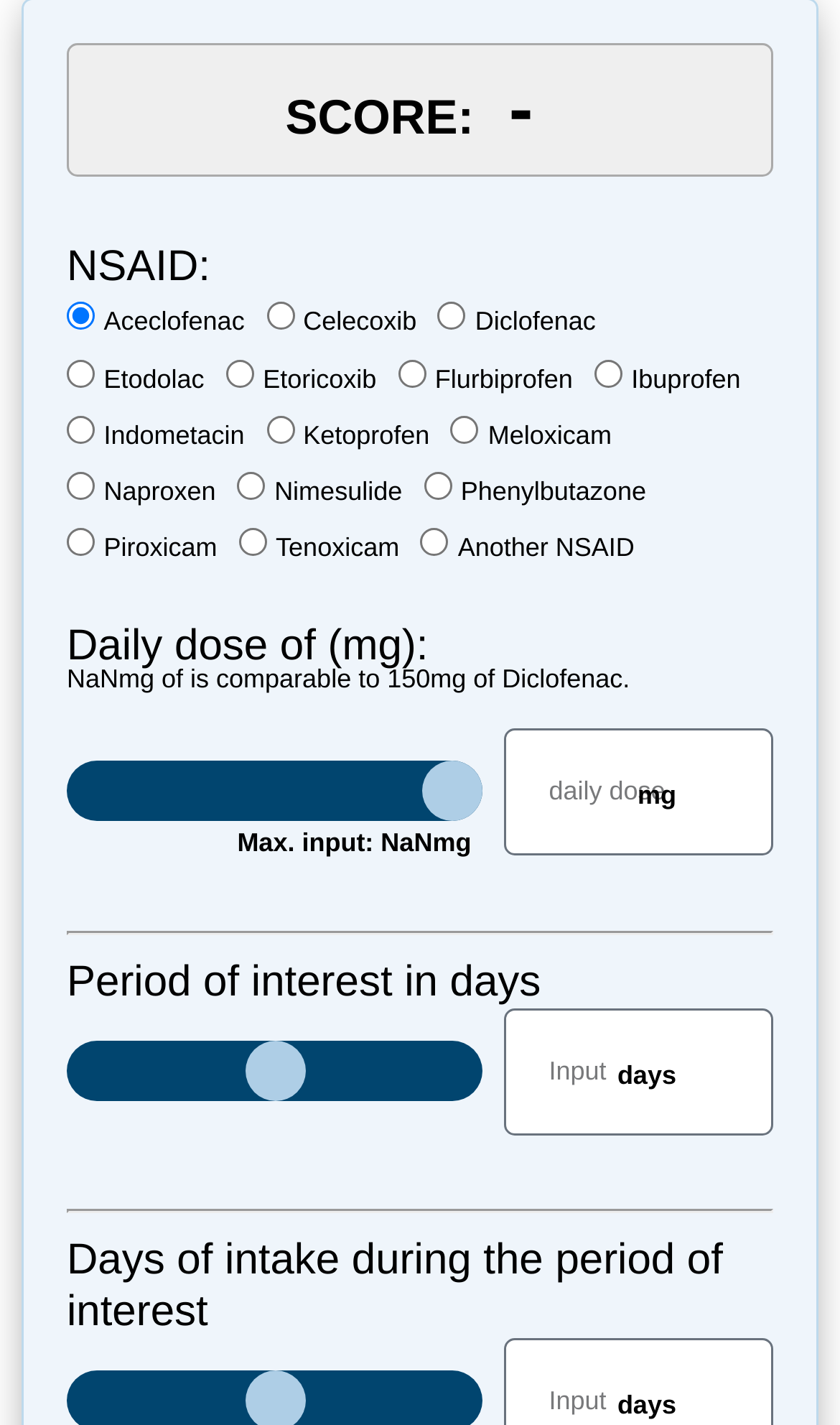Please respond to the question with a concise word or phrase:
What is the current score?

Unknown